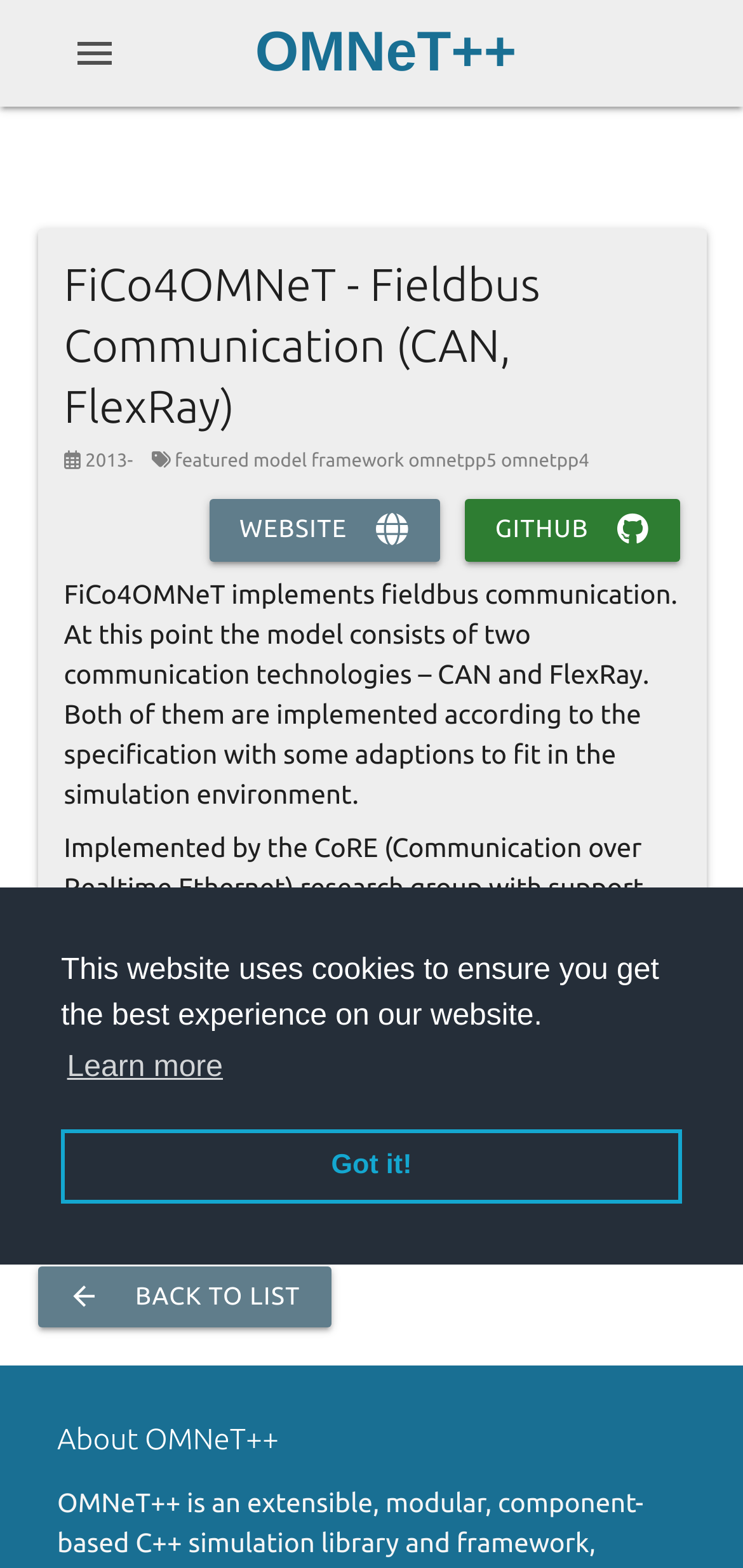Extract the bounding box coordinates for the HTML element that matches this description: "Got it!". The coordinates should be four float numbers between 0 and 1, i.e., [left, top, right, bottom].

[0.082, 0.72, 0.918, 0.768]